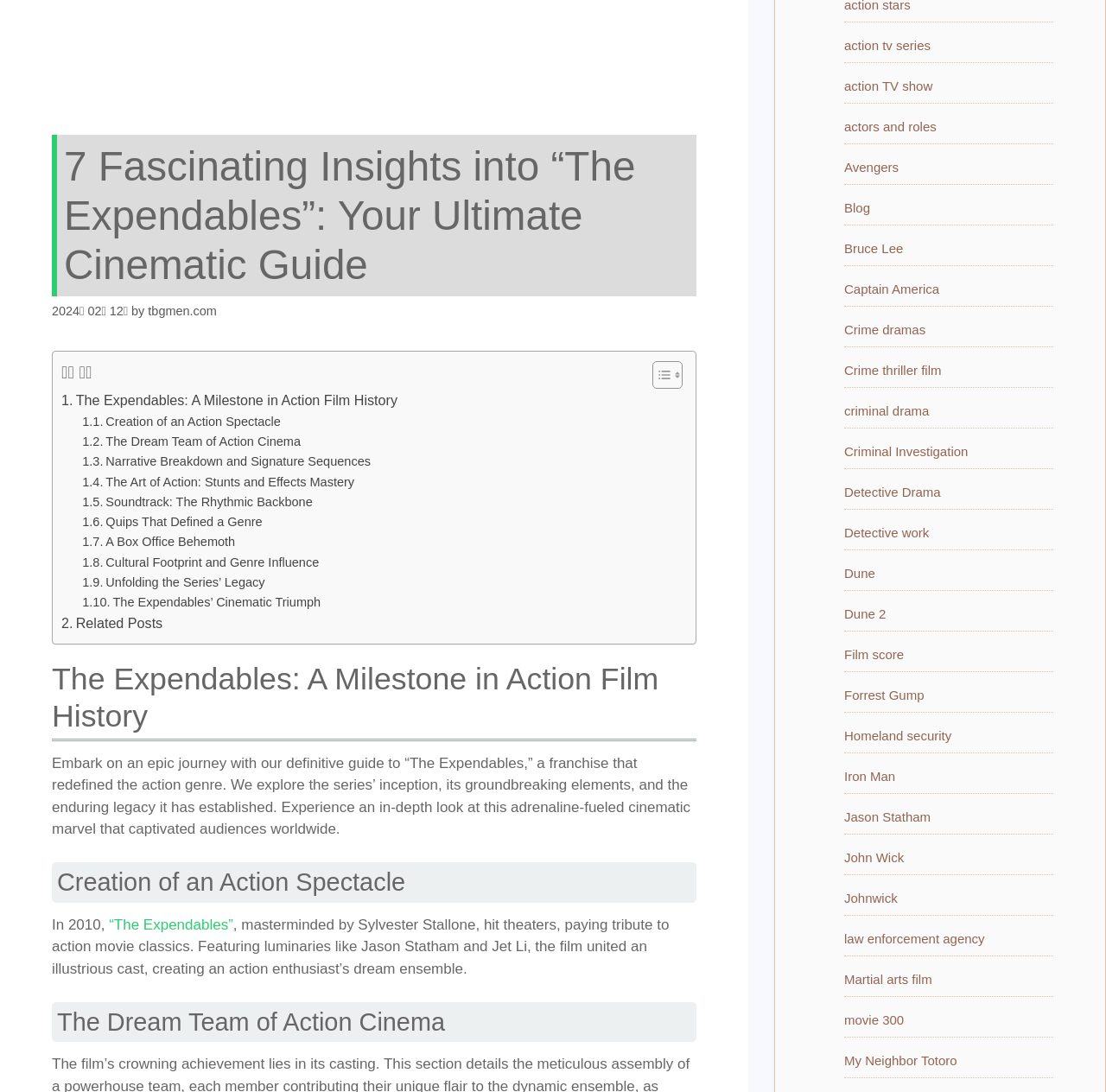Given the description info@estroden.com, predict the bounding box coordinates of the UI element. Ensure the coordinates are in the format (top-left x, top-left y, bottom-right x, bottom-right y) and all values are between 0 and 1.

None